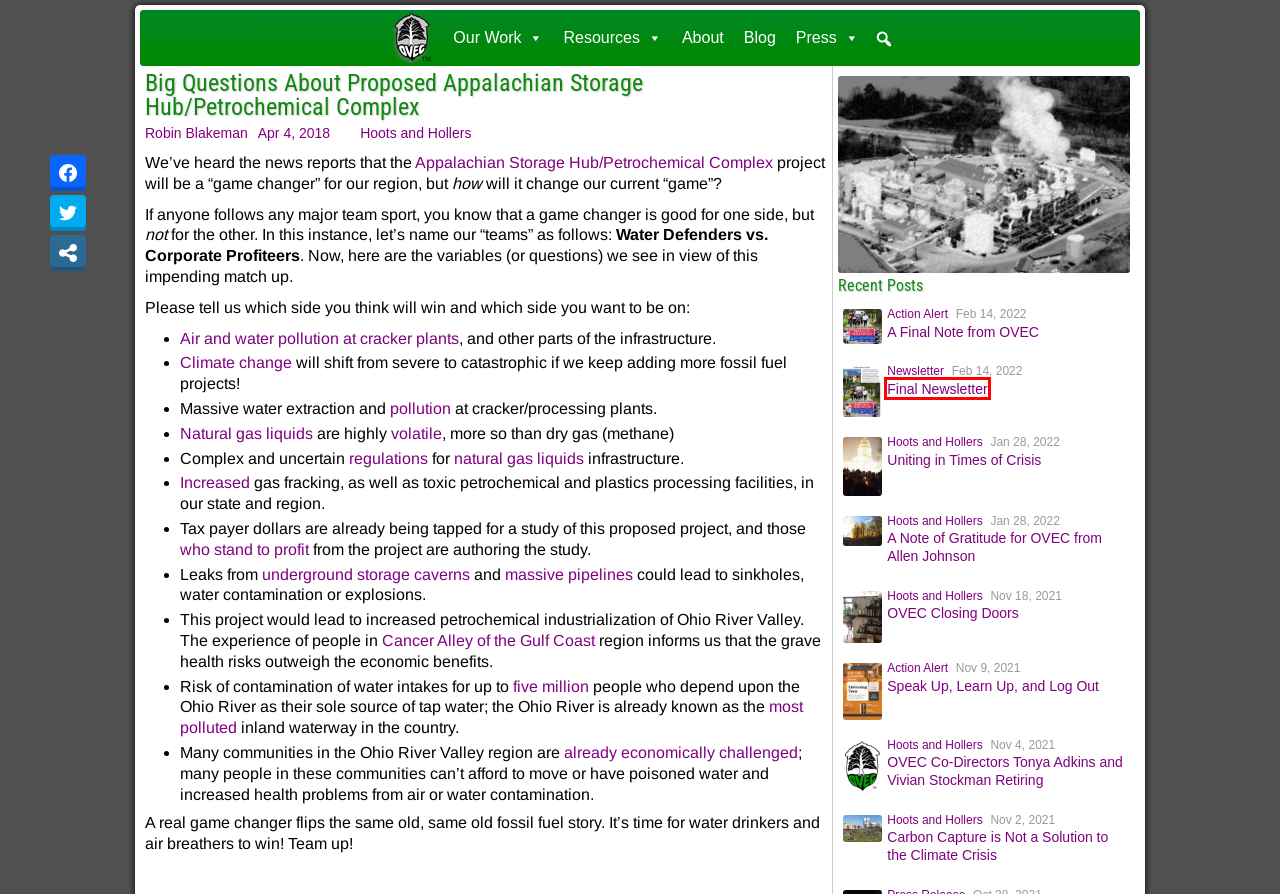Analyze the screenshot of a webpage that features a red rectangle bounding box. Pick the webpage description that best matches the new webpage you would see after clicking on the element within the red bounding box. Here are the candidates:
A. Robin Blakeman, Author at Ohio Valley Environmental Coalition
B. Newsletters
C. Climate Change & The Beaver Shell Petrochemical Plant – #NoPetroPA
D. About OVEC
E. Carbon Capture is Not a Solution to the Climate Crisis
F. A Final Note from OVEC
G. Final Newsletter
H. OVEC Press Room

G